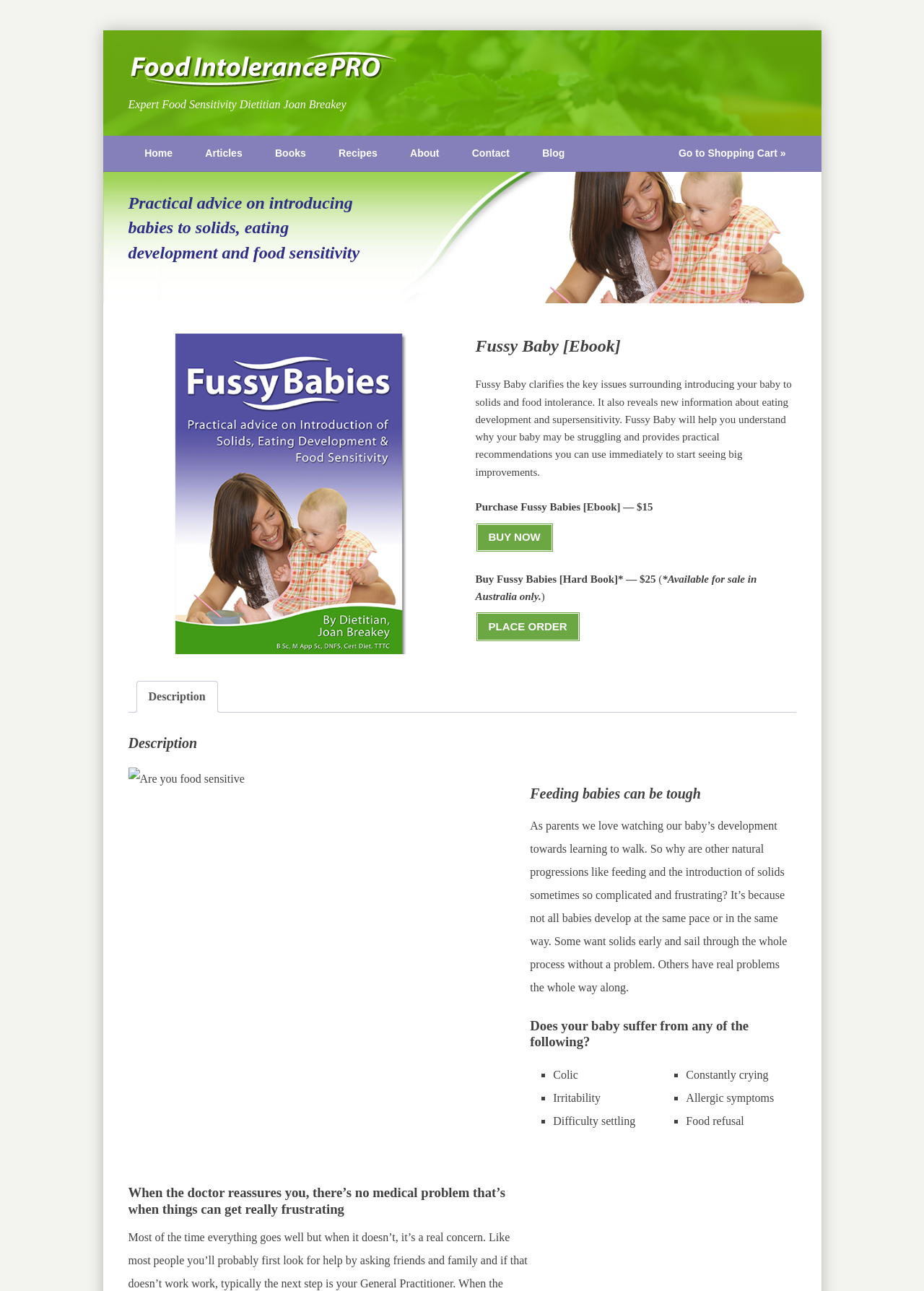Find the bounding box coordinates of the area that needs to be clicked in order to achieve the following instruction: "Read more about food sensitivity". The coordinates should be specified as four float numbers between 0 and 1, i.e., [left, top, right, bottom].

[0.574, 0.592, 0.861, 0.905]